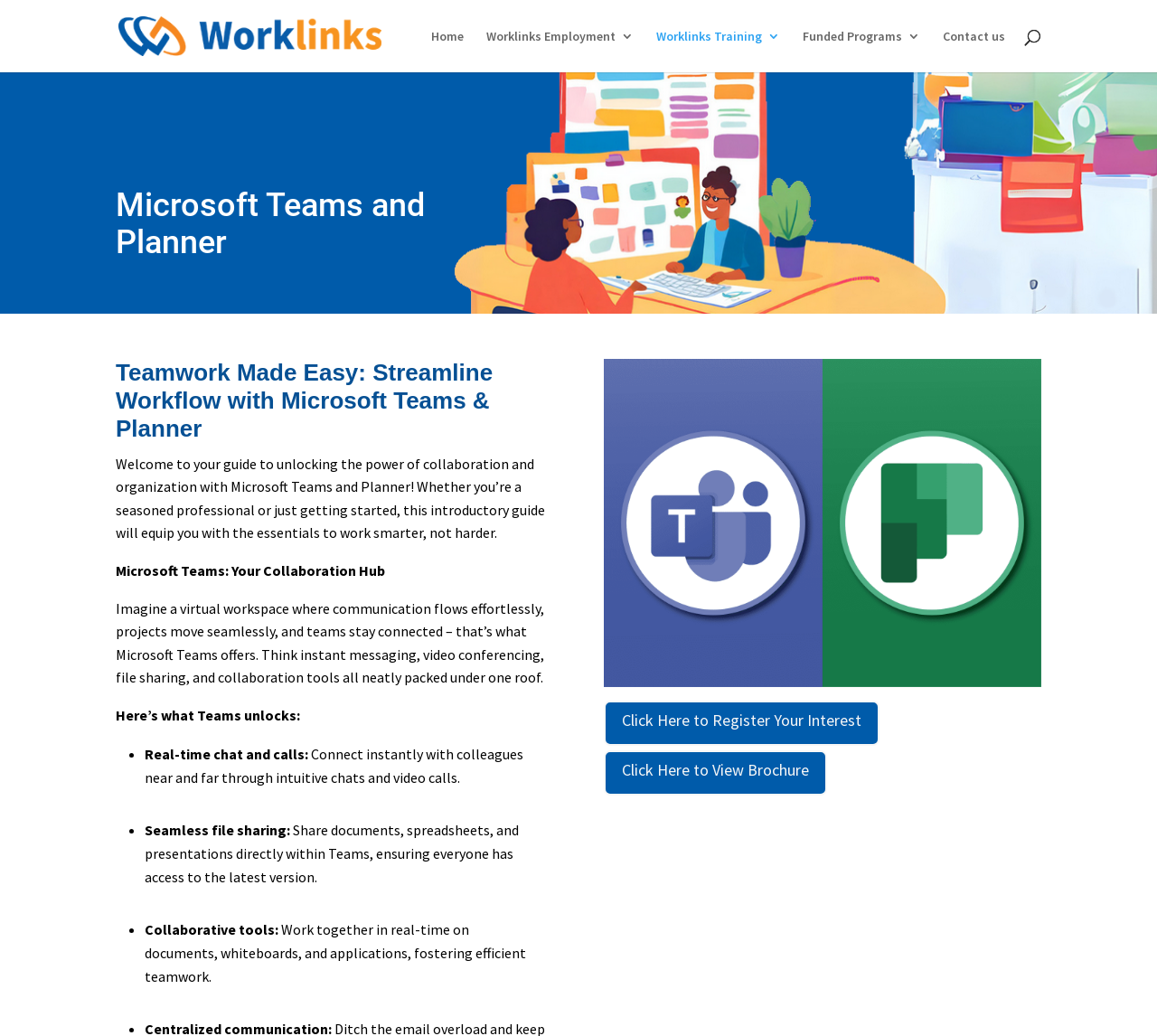Please find the bounding box for the UI element described by: "alt="Worklinks"".

[0.102, 0.026, 0.33, 0.041]